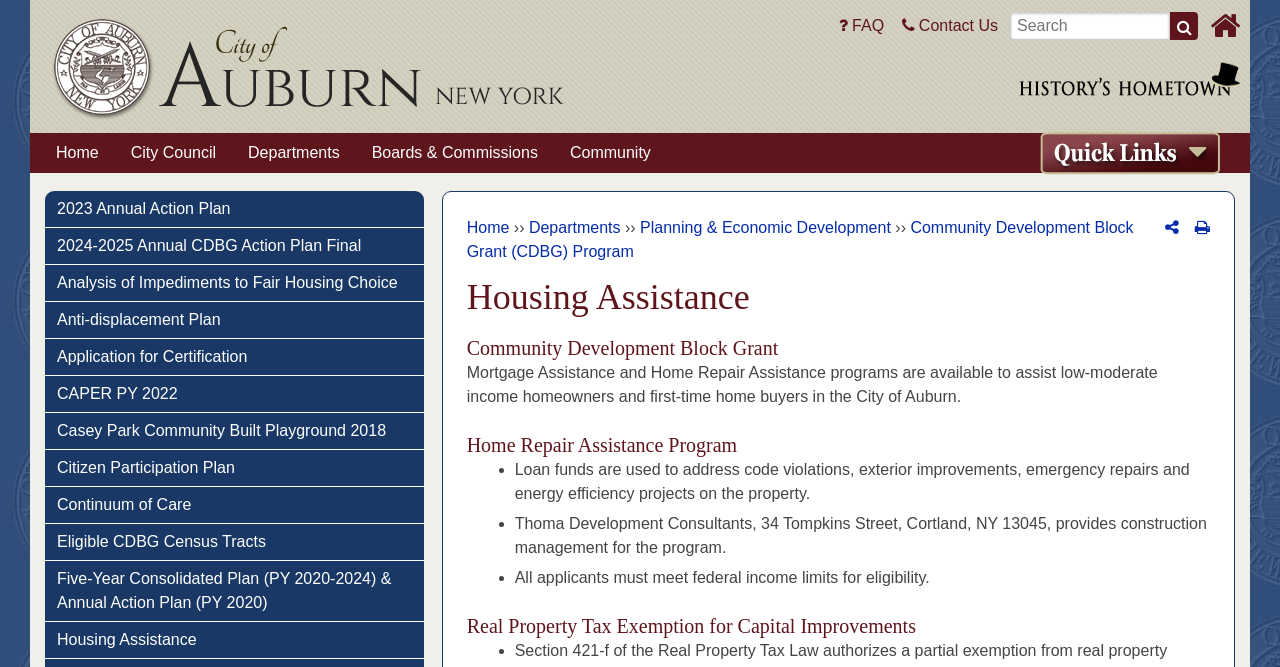What is the purpose of the Loan funds in the Home Repair Assistance Program?
Kindly give a detailed and elaborate answer to the question.

The Loan funds are used to address code violations, exterior improvements, emergency repairs, and energy efficiency projects on the property, as stated in the webpage.